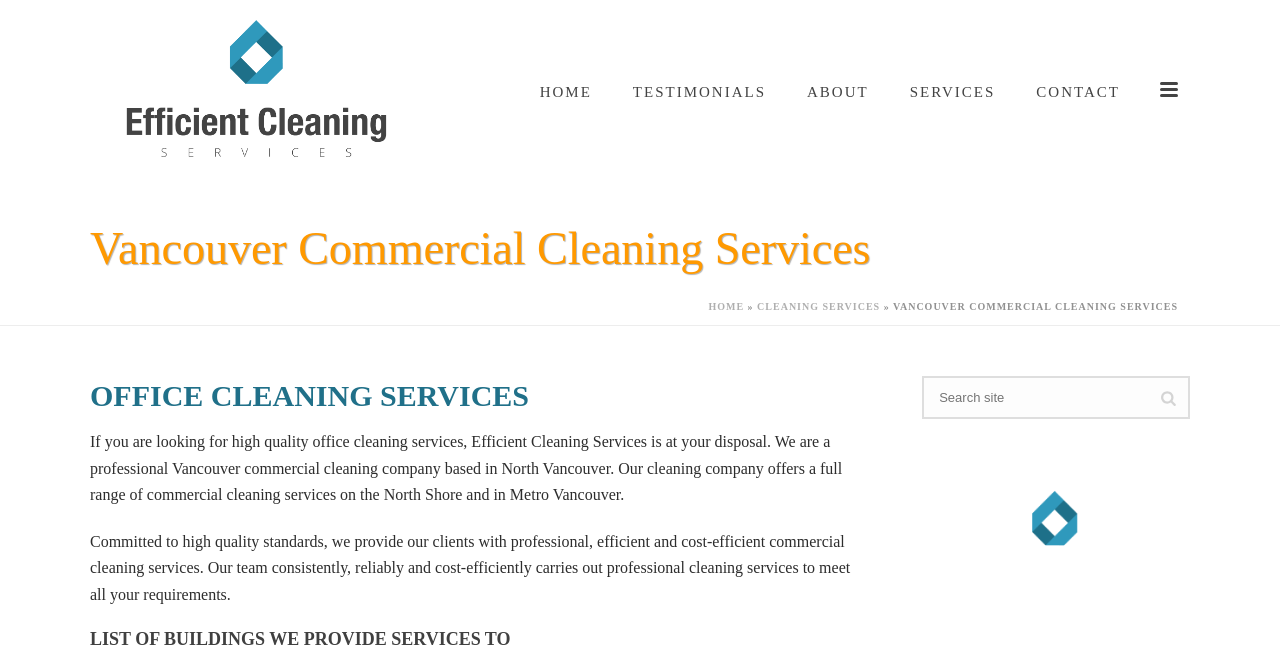Specify the bounding box coordinates of the region I need to click to perform the following instruction: "Click ABOUT". The coordinates must be four float numbers in the range of 0 to 1, i.e., [left, top, right, bottom].

[0.615, 0.0, 0.694, 0.276]